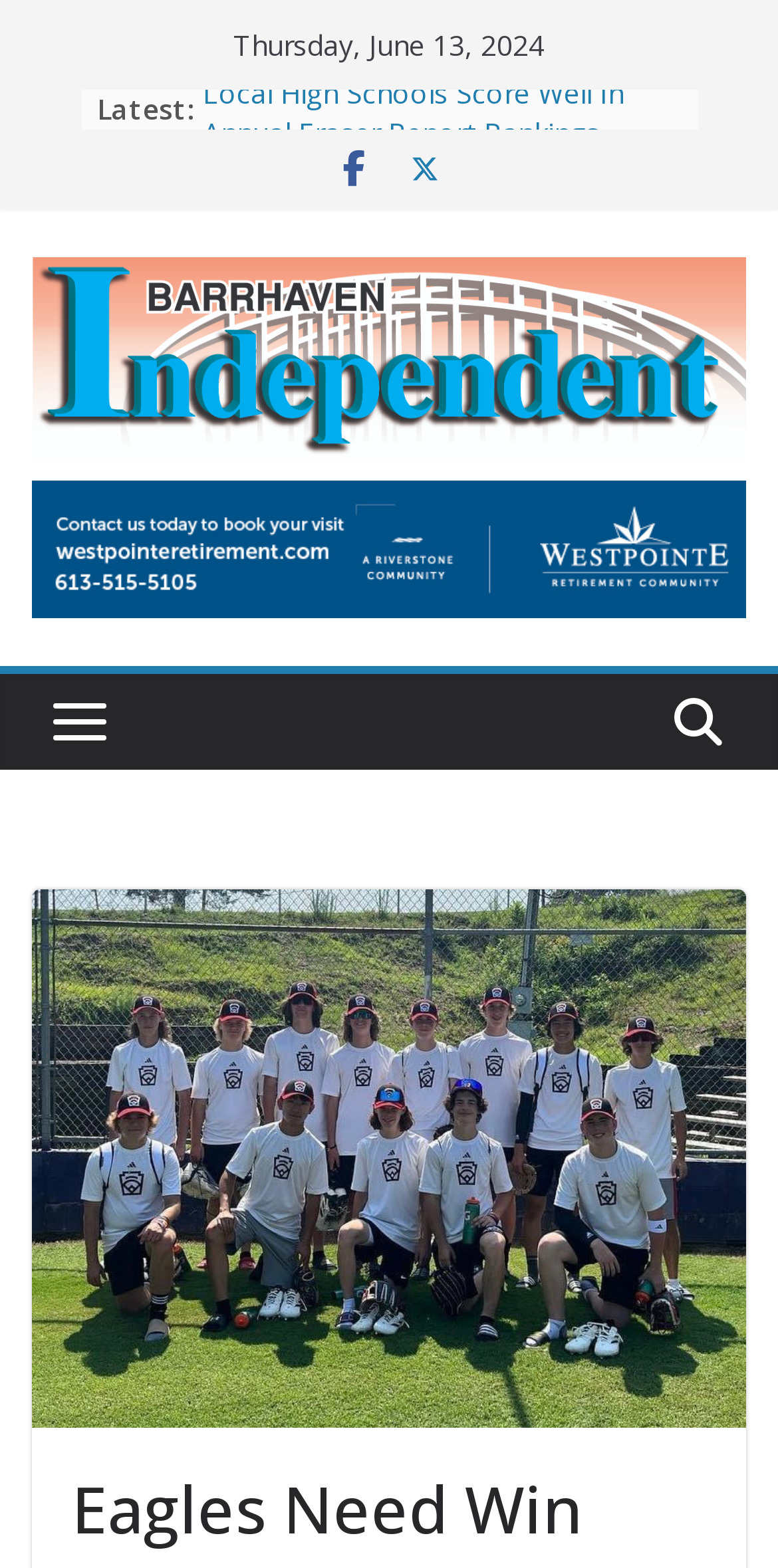From the screenshot, find the bounding box of the UI element matching this description: "alt="Barrhaven Independent"". Supply the bounding box coordinates in the form [left, top, right, bottom], each a float between 0 and 1.

[0.041, 0.164, 0.959, 0.293]